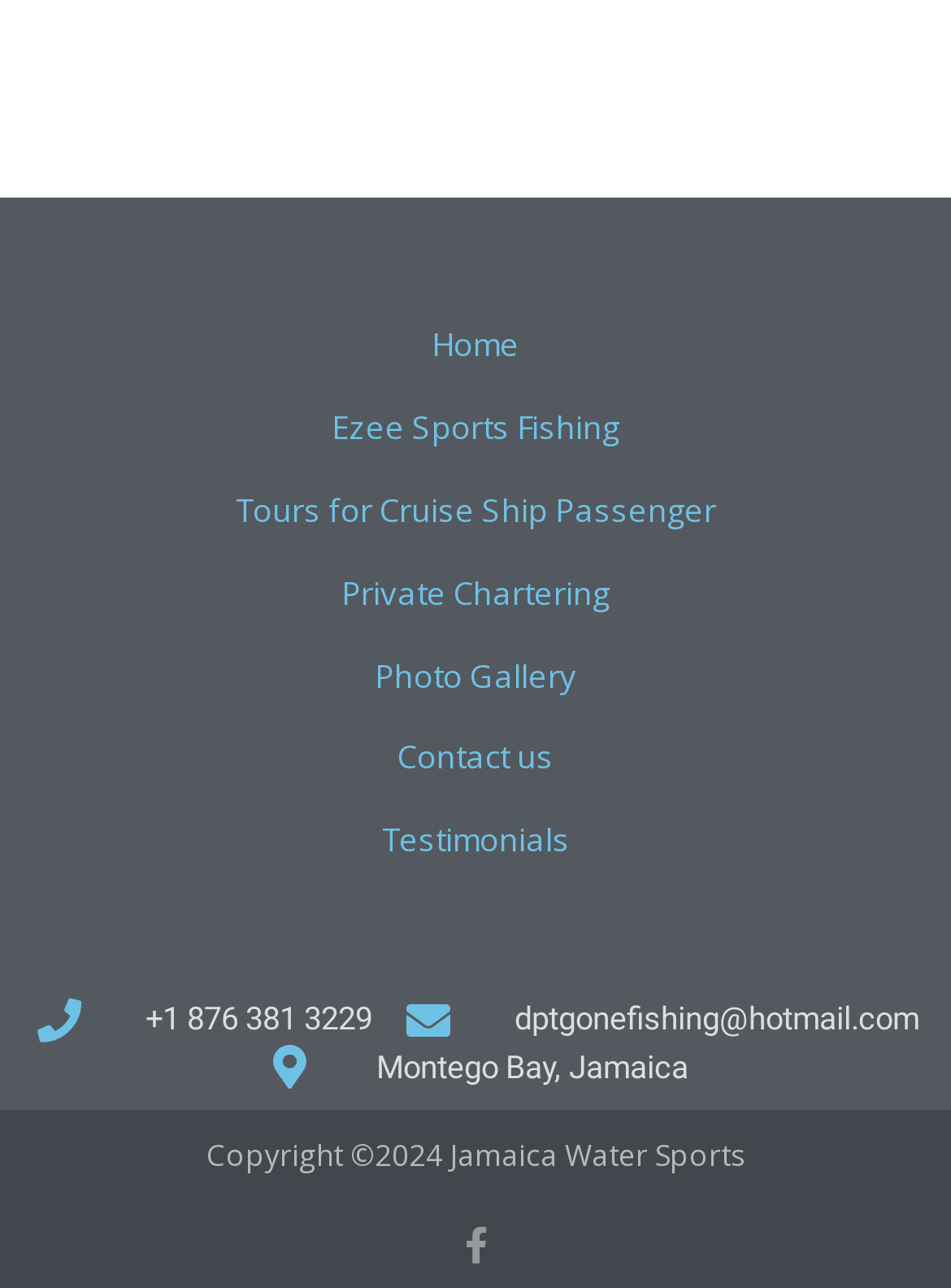Find the bounding box coordinates for the HTML element specified by: "Ezee Sports Fishing".

[0.349, 0.314, 0.651, 0.348]